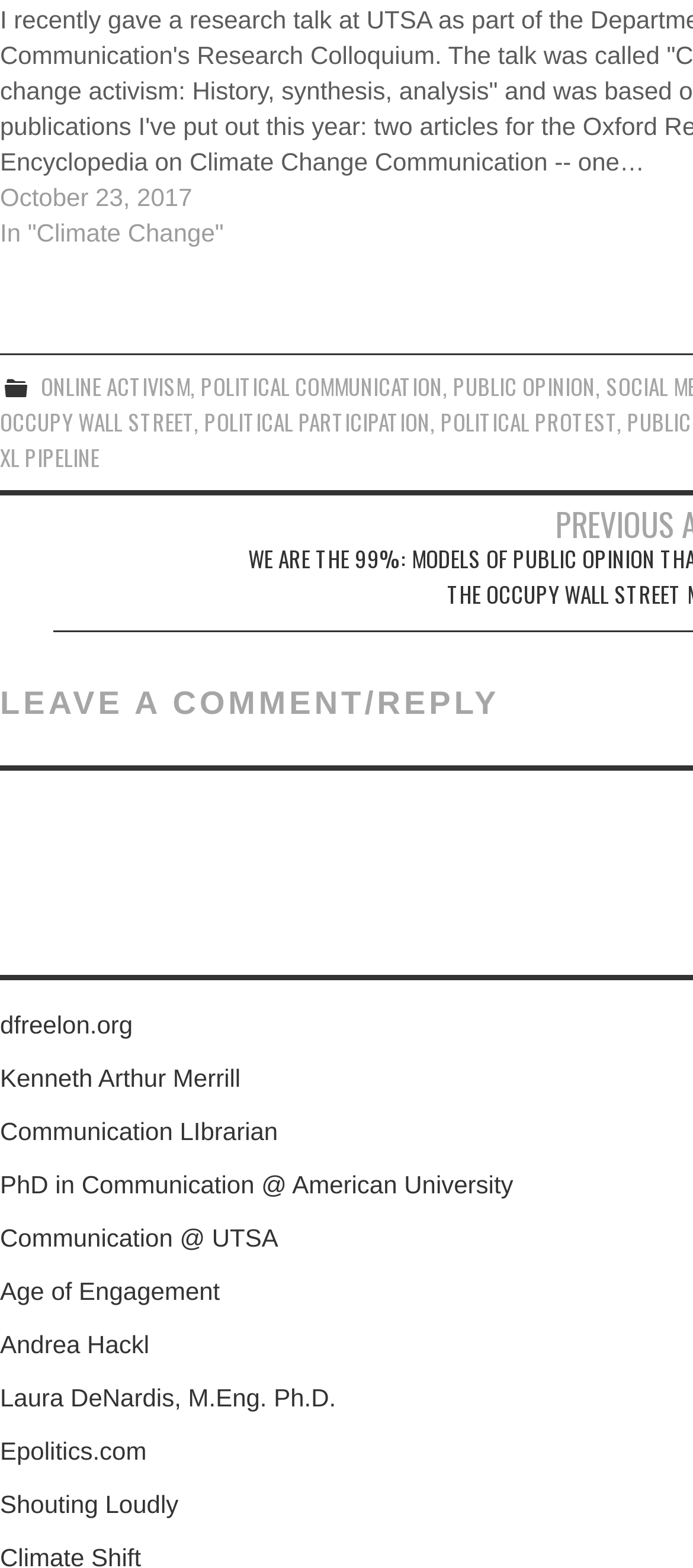Locate the bounding box coordinates of the element you need to click to accomplish the task described by this instruction: "Read about the future of Android".

None